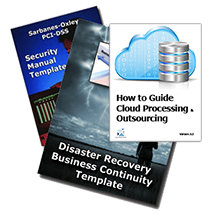Detail every aspect of the image in your description.

The image features three distinct book covers stacked together, showcasing resources related to security and disaster recovery. Prominently displayed are:

1. **Sarbannes-Oxley PCT-055** - A title that likely pertains to compliance and regulatory standards, essential for organizations navigating legal frameworks in their operations.
   
2. **Security Manual Template** - This cover suggests a comprehensive guide designed to help organizations create robust security protocols and policies to safeguard against various threats.

3. **Disaster Recovery Business Continuity Template** - A resource aimed at ensuring that businesses can maintain operations or recover quickly in the event of a crisis, underlining its importance in strategic planning.

Additionally, there is a cover for **How to Guide Cloud Processing & Outsourcing**, highlighting the shift toward cloud technologies and providing insights on integrating them into business practices. The design of the covers indicates a professional and informative tone, targeting IT managers, CIOs, and professionals responsible for security and compliance in their organizations.